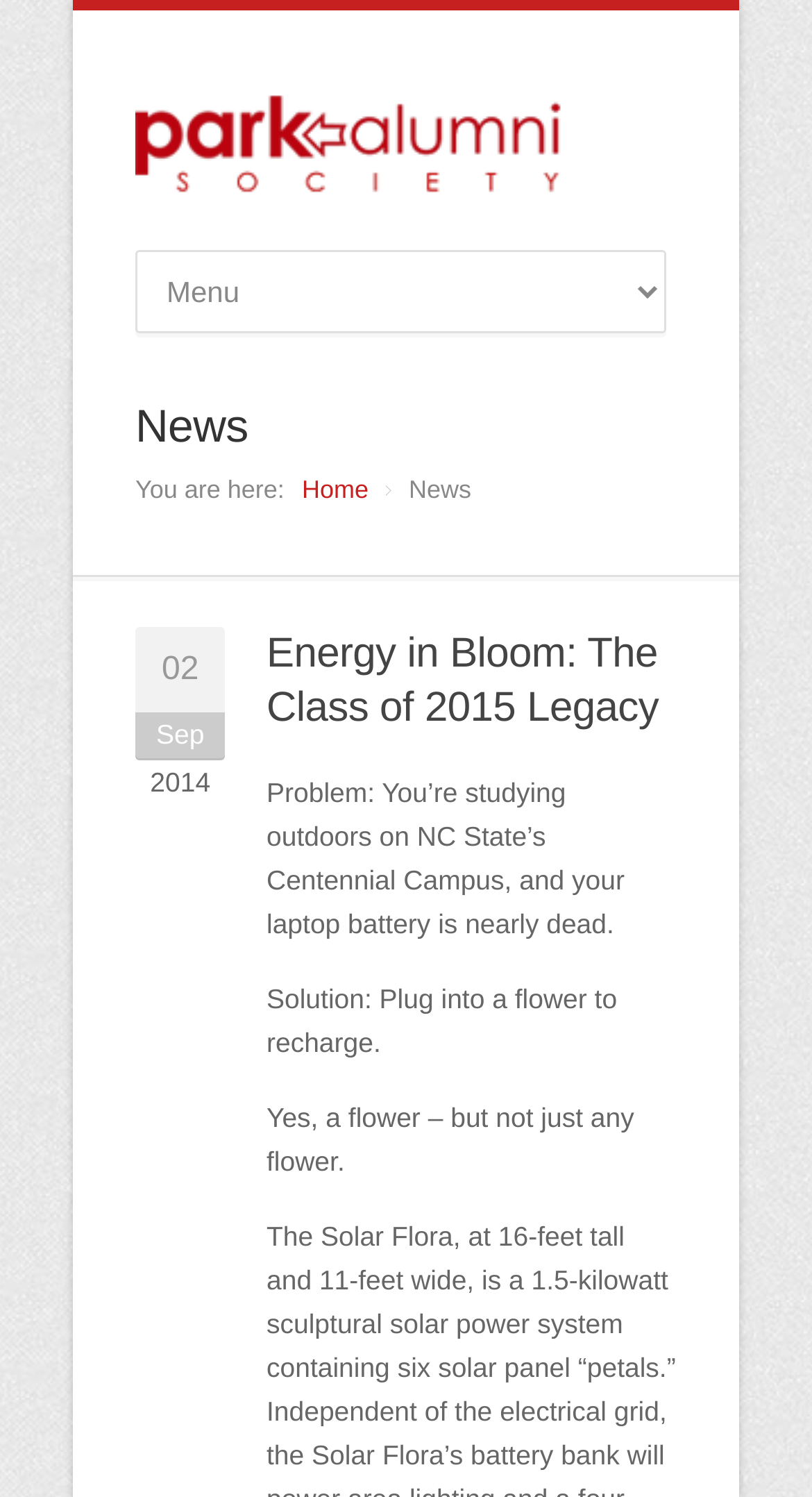What is the date mentioned in the news article?
Provide a short answer using one word or a brief phrase based on the image.

02 Sep 2014